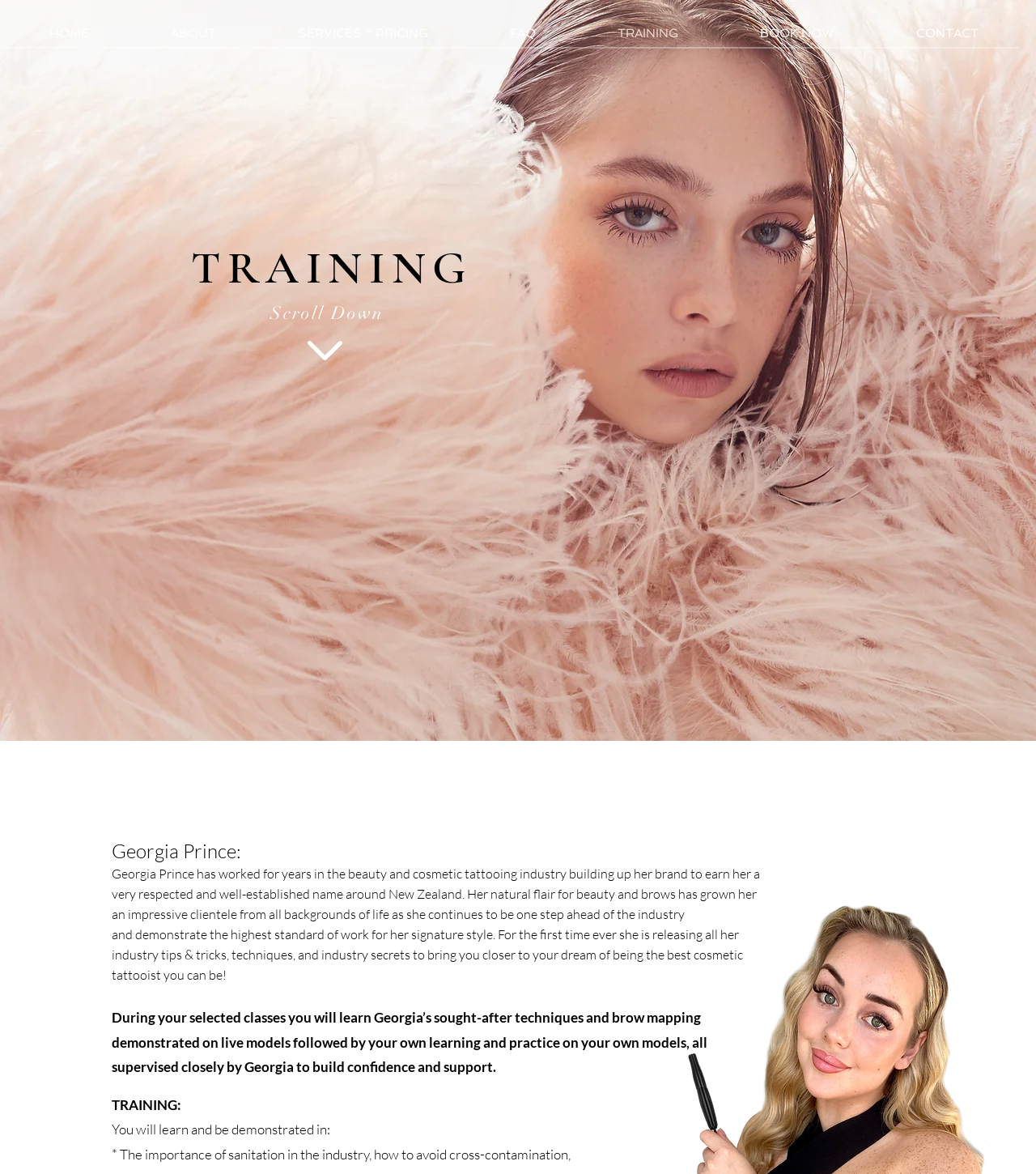What is the topic of the text starting with 'During your selected classes...'?
Please answer the question with as much detail as possible using the screenshot.

The text starting with 'During your selected classes...' describes what will be learned and practiced in the training classes, indicating that the topic is related to the training classes.